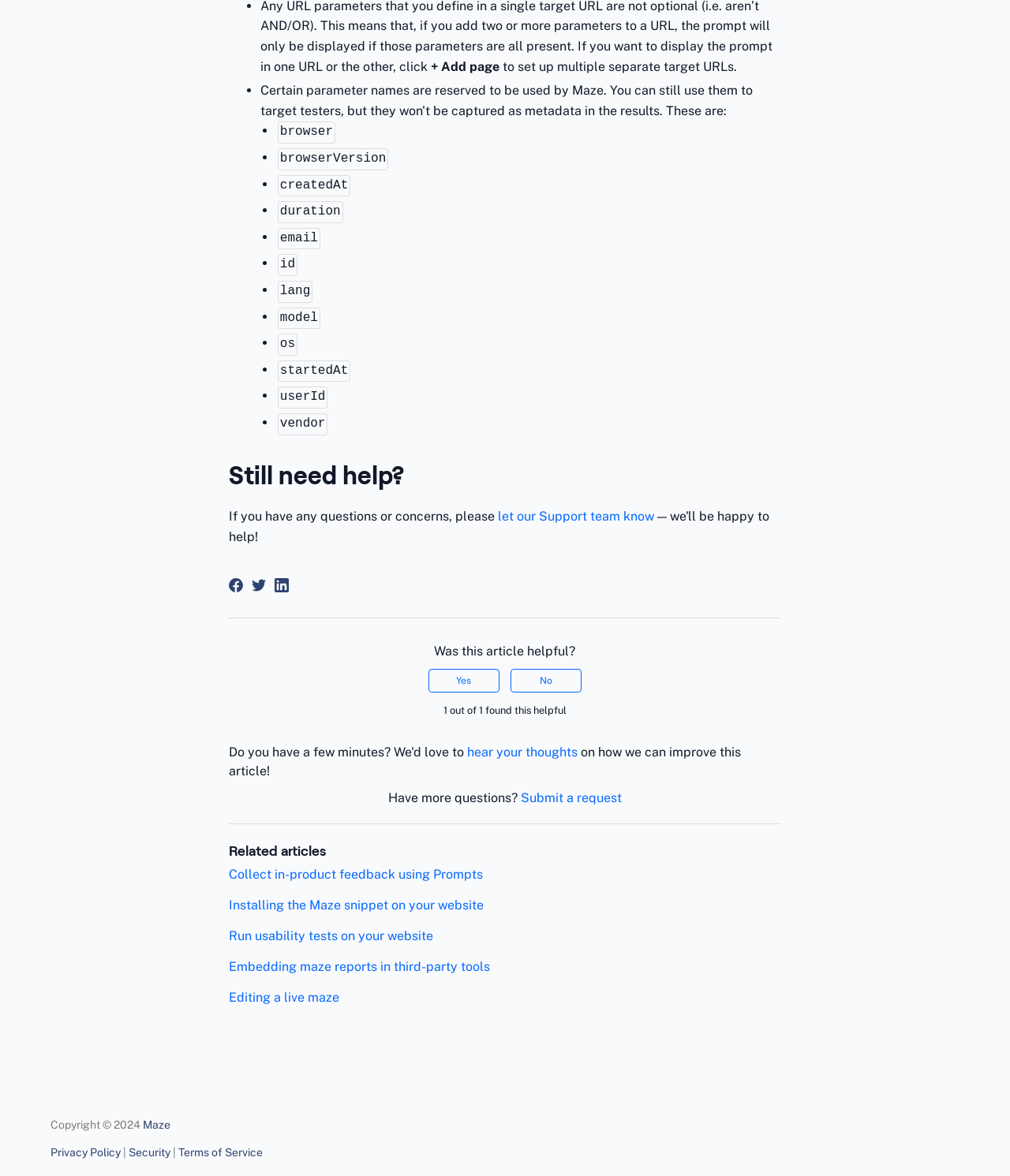Based on the image, provide a detailed response to the question:
How can I get help if I have questions or concerns?

The webpage provides a link that says 'let our Support team know' if I have any questions or concerns. This suggests that I can reach out to the Support team for assistance.